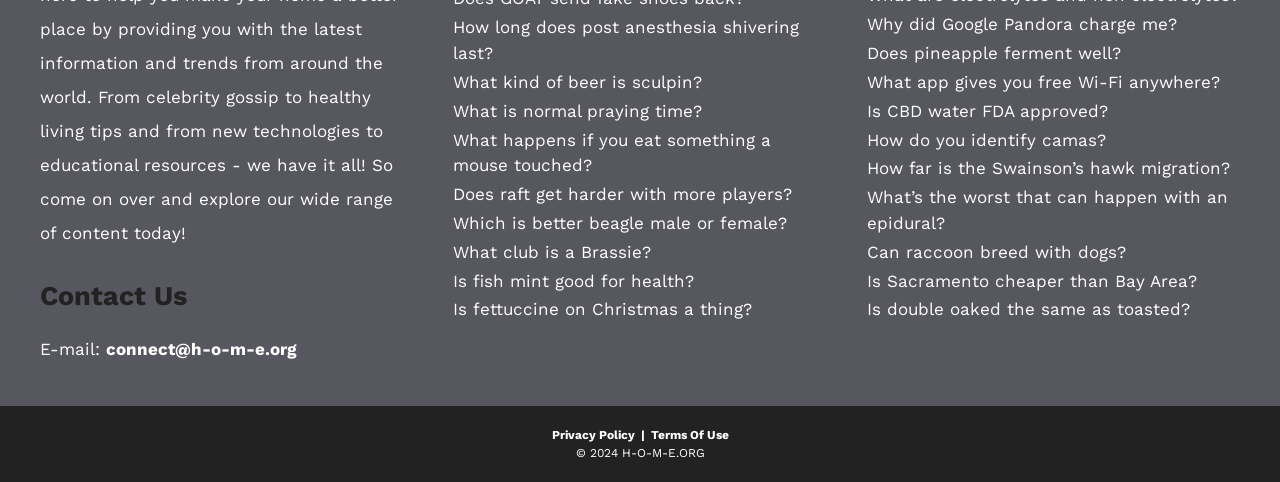Give a concise answer using one word or a phrase to the following question:
What is the copyright year?

2024